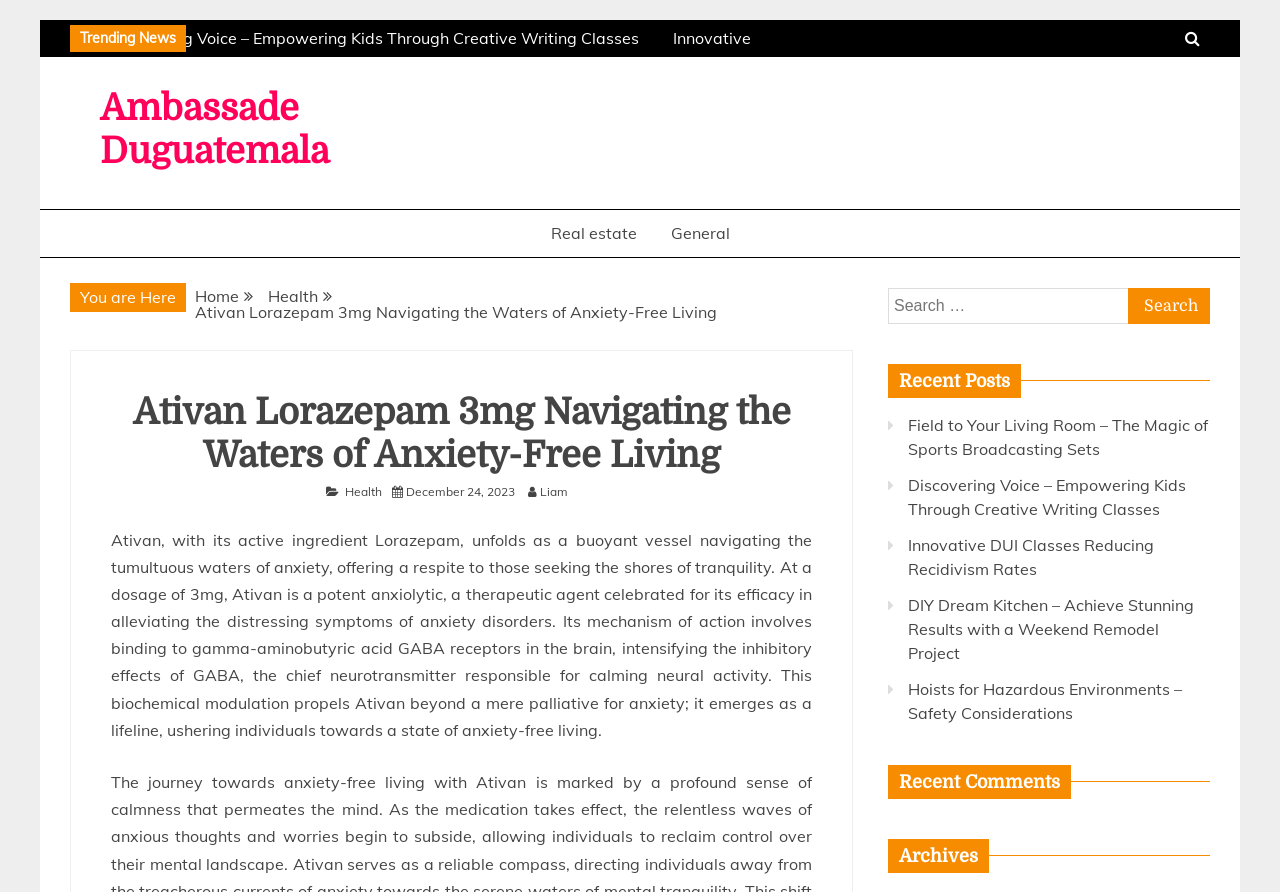Please find and generate the text of the main heading on the webpage.

Ativan Lorazepam 3mg Navigating the Waters of Anxiety-Free Living